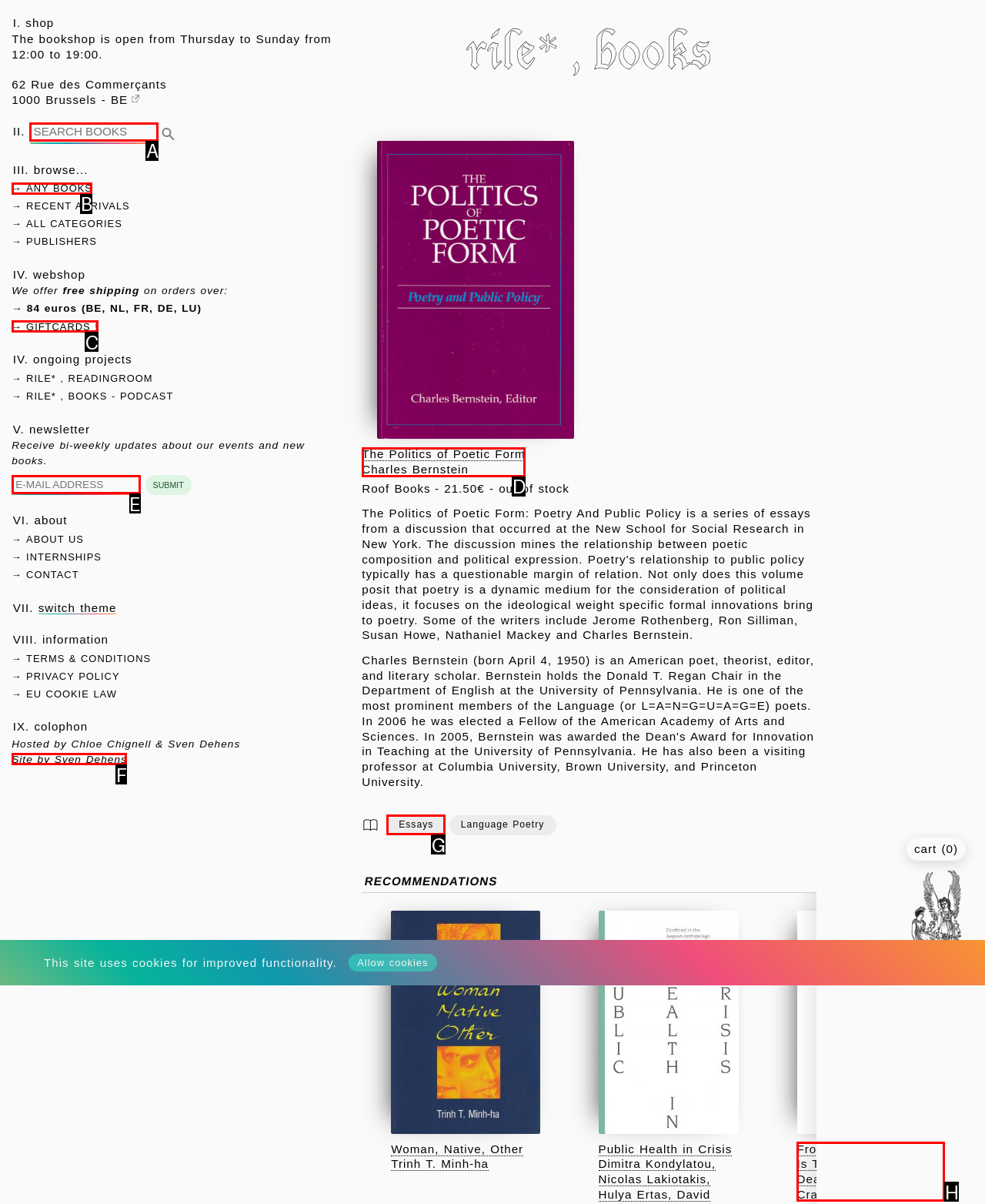Determine the HTML element that best aligns with the description: aria-label="Mailinglist Email" name="email" placeholder="E-MAIL ADDRESS"
Answer with the appropriate letter from the listed options.

E